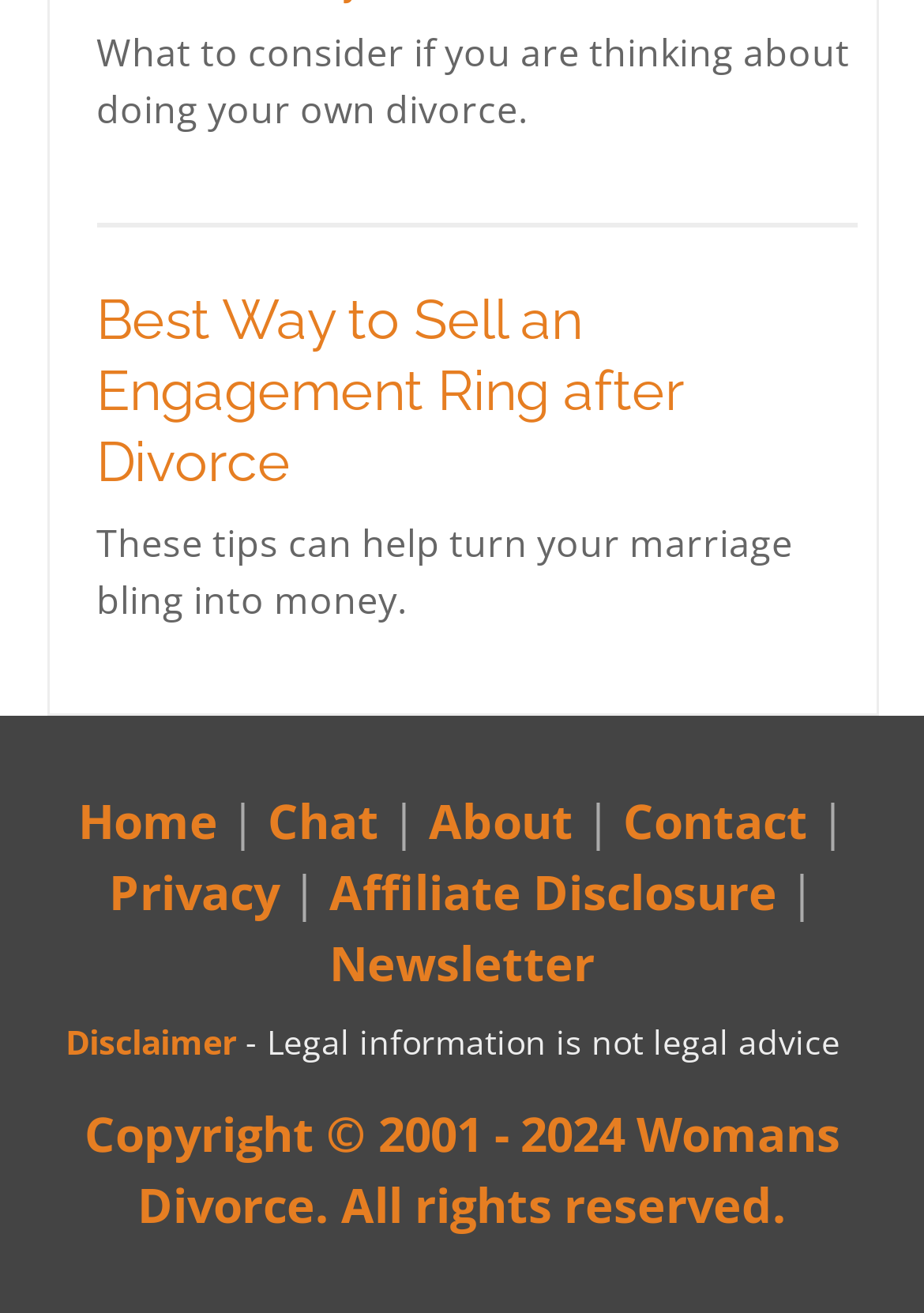What is the topic of the main article?
Based on the screenshot, respond with a single word or phrase.

Selling an engagement ring after divorce